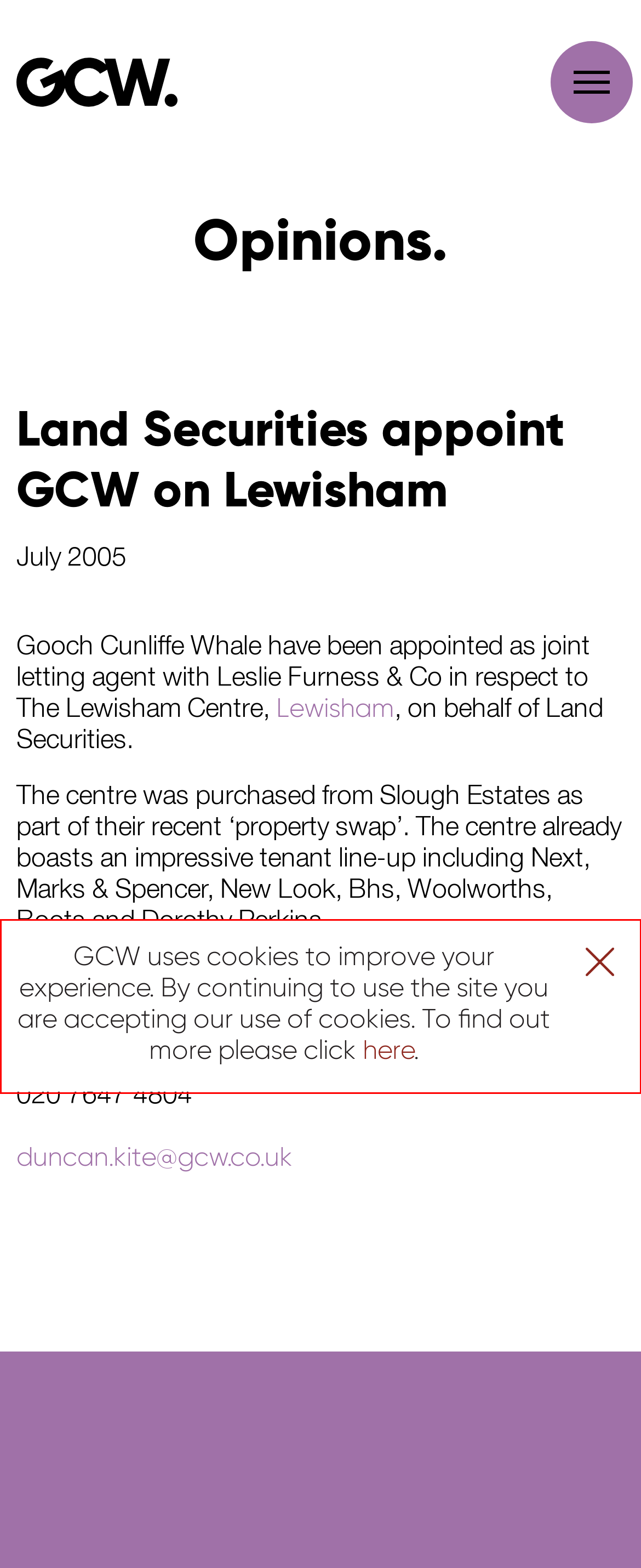Please look at the screenshot provided and find the red bounding box. Extract the text content contained within this bounding box.

GCW uses cookies to improve your experience. By continuing to use the site you are accepting our use of cookies. To find out more please click here.